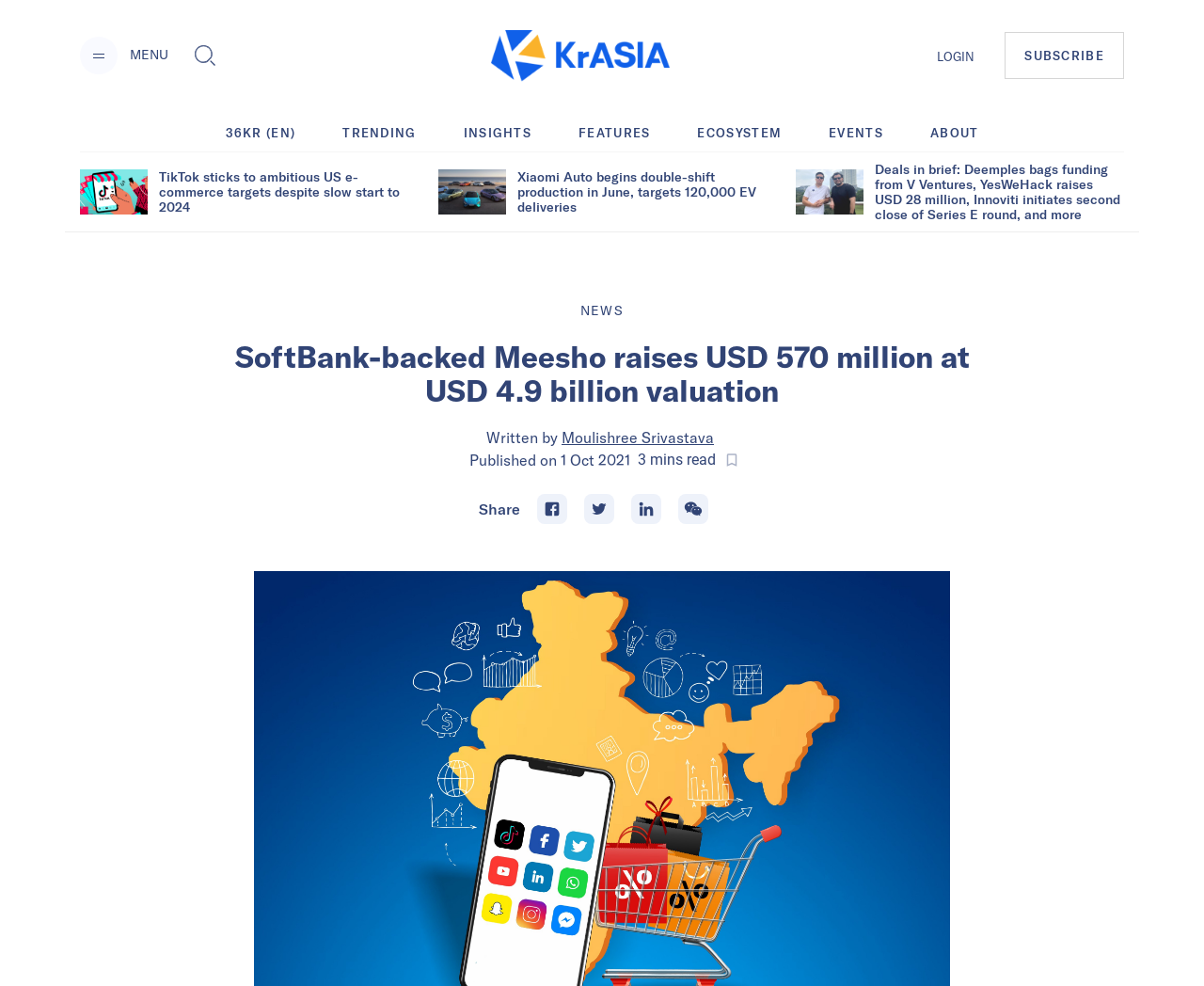What is the topic of the main article?
Please respond to the question with a detailed and informative answer.

I found the answer by examining the heading element with the text 'SoftBank-backed Meesho raises USD 570 million at USD 4.9 billion valuation', which suggests that it is the main article's topic.